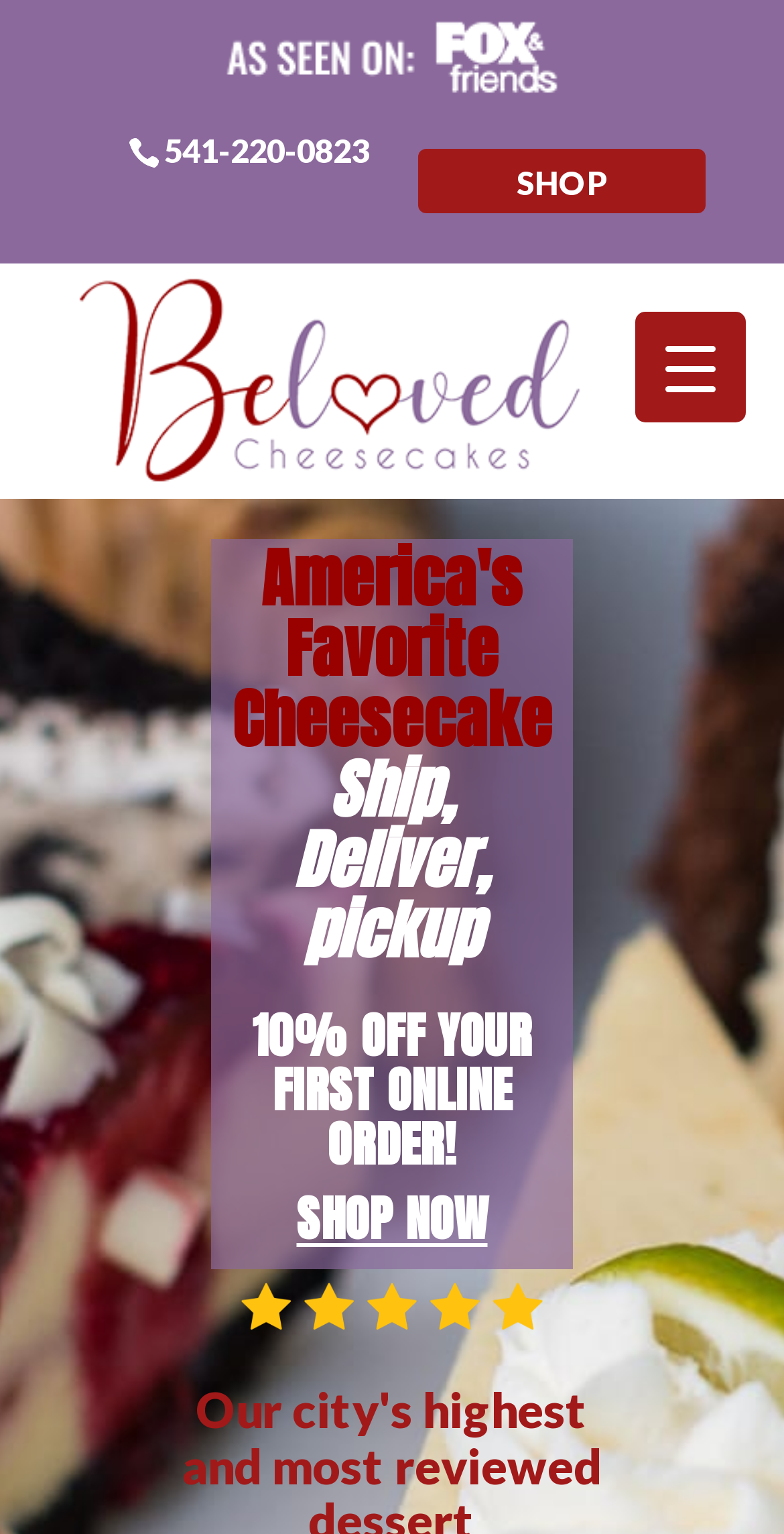Provide an in-depth caption for the elements present on the webpage.

The webpage appears to be an e-commerce website specializing in cheesecakes, with a prominent title "Cheesecakes to Ship | the Best Around!" at the top. 

There are multiple links and images scattered throughout the page. At the top-left, there is a link "As Seen on Fox and Friends" accompanied by an image with the same description. Below this, there are two more links: "SHOP" and a phone number "\ue090541-220-0823". 

Further down, there is a link "Beloved Cheesecakes" with an associated image. A search bar is positioned at the top-center of the page. 

The main content of the page is divided into several headings, starting with "America's", followed by "Favorite", "Cheesecake", "Ship,", "Deliver,", "pickup", and an empty heading. These headings are stacked vertically, indicating a sense of hierarchy. 

Below these headings, there is a prominent offer "10% OFF YOUR FIRST ONLINE ORDER!" followed by a call-to-action "SHOP NOW" in the form of a heading and a link. 

To the right of the "SHOP NOW" link, there is a small, unlabelled image "Untitled Design 8". At the bottom-right corner, there is a button "Menu Trigger" that controls a menu container.